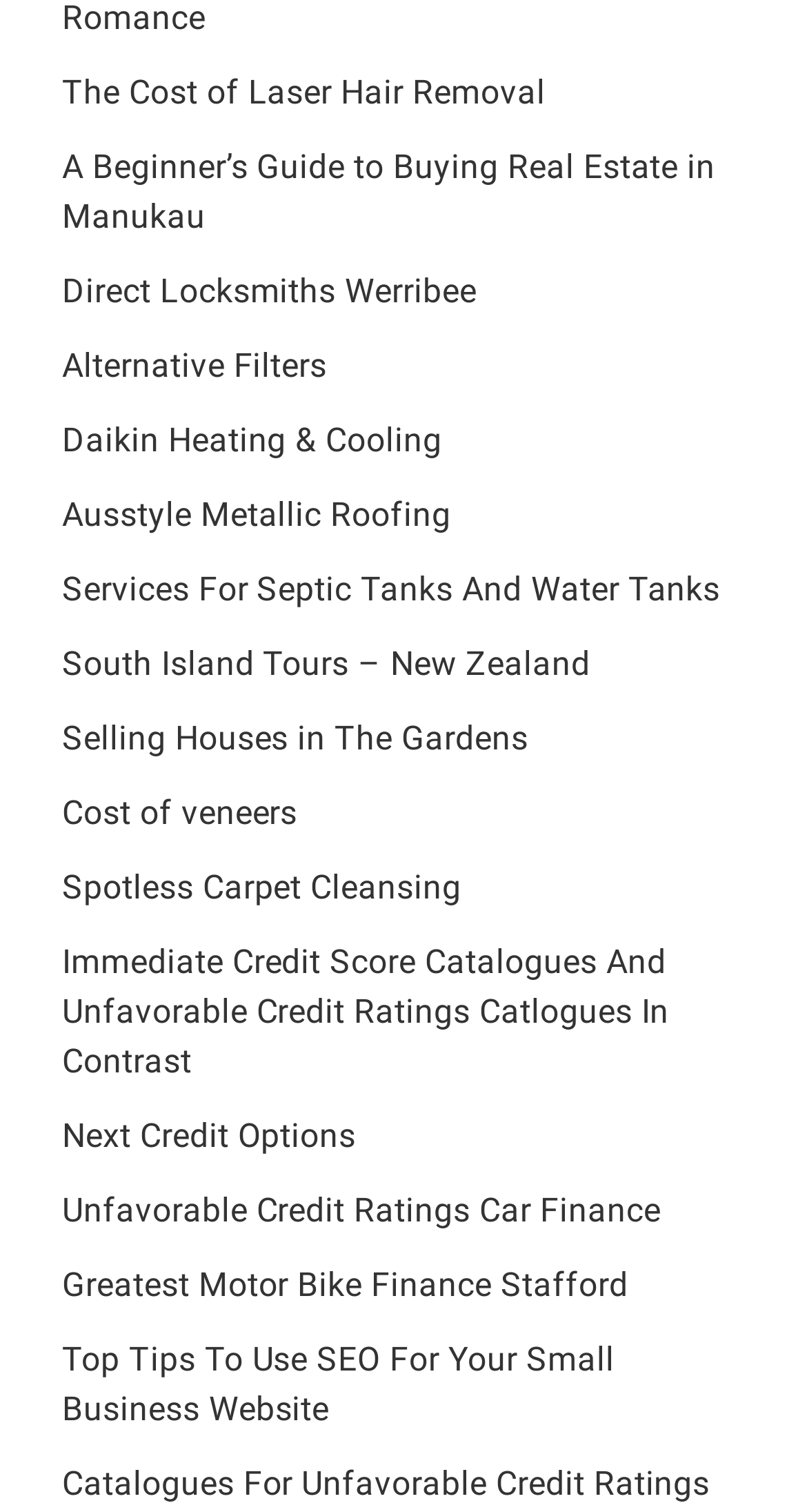Give a short answer using one word or phrase for the question:
Is there a link about SEO?

Yes